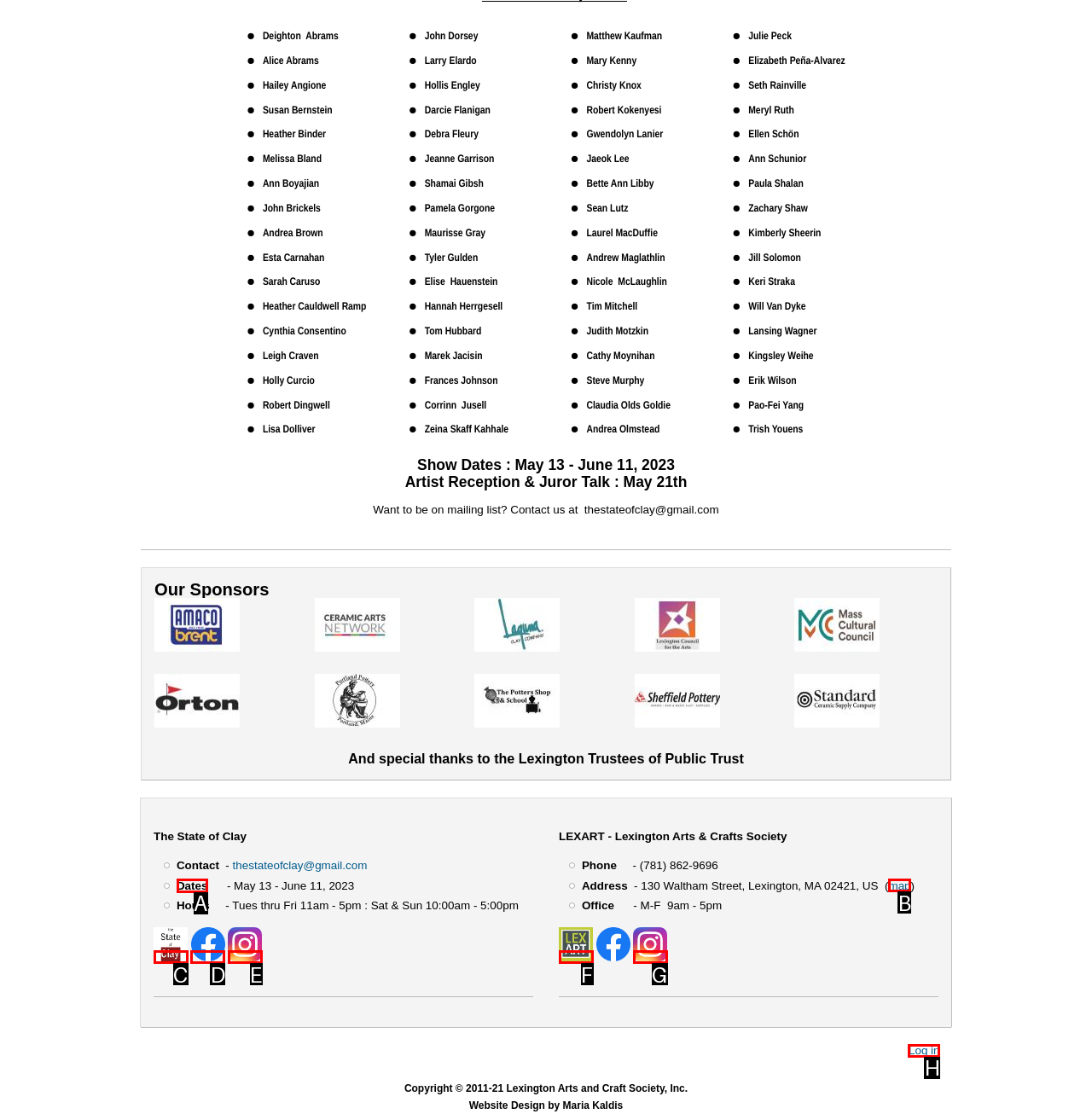Determine the correct UI element to click for this instruction: Check the dates of the event. Respond with the letter of the chosen element.

A